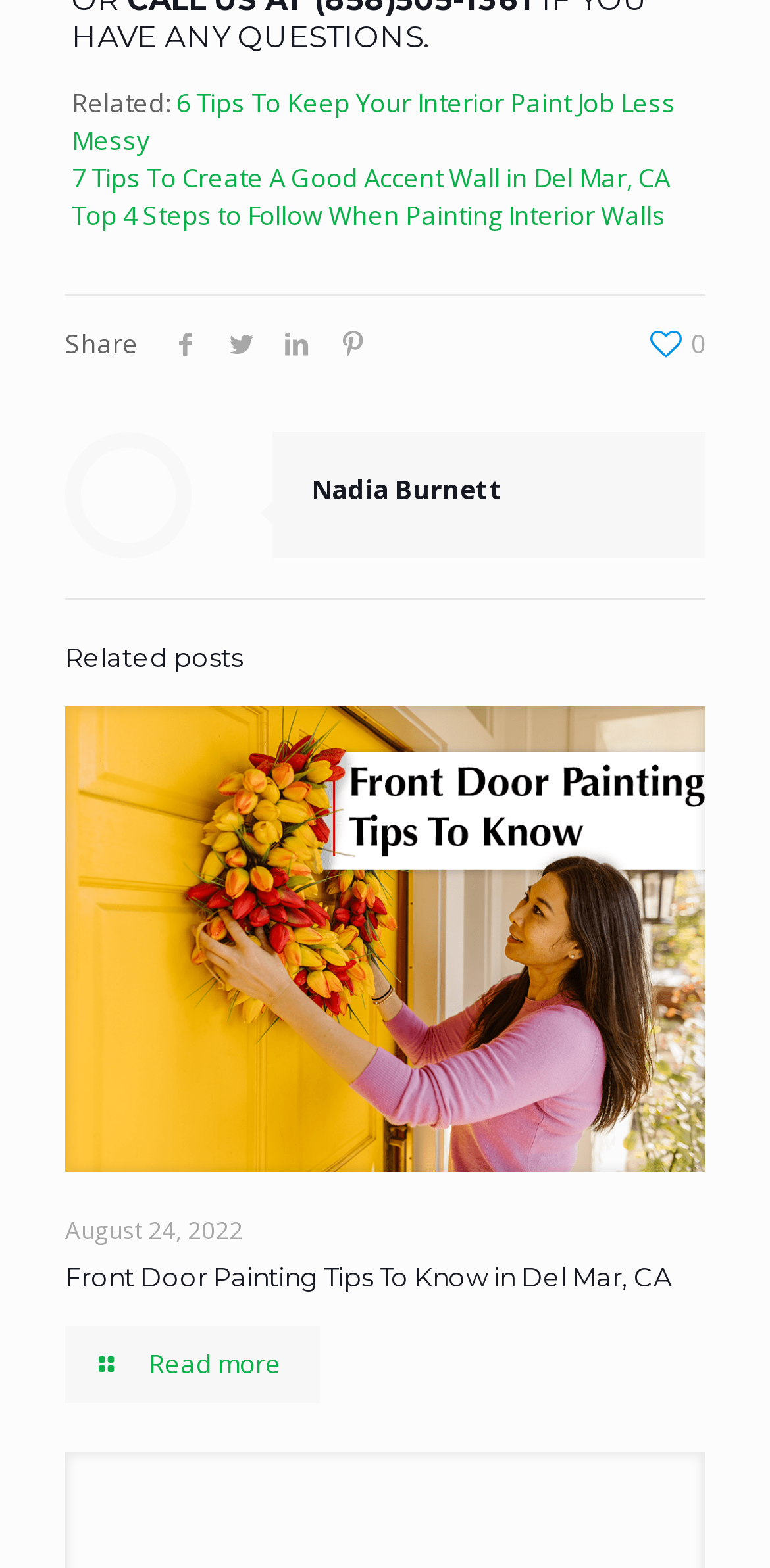How many social media icons are there?
Please provide a comprehensive answer based on the visual information in the image.

I counted the social media icons, which are facebook, twitter, linkedin, and pinterest, and found that there are 4 of them.